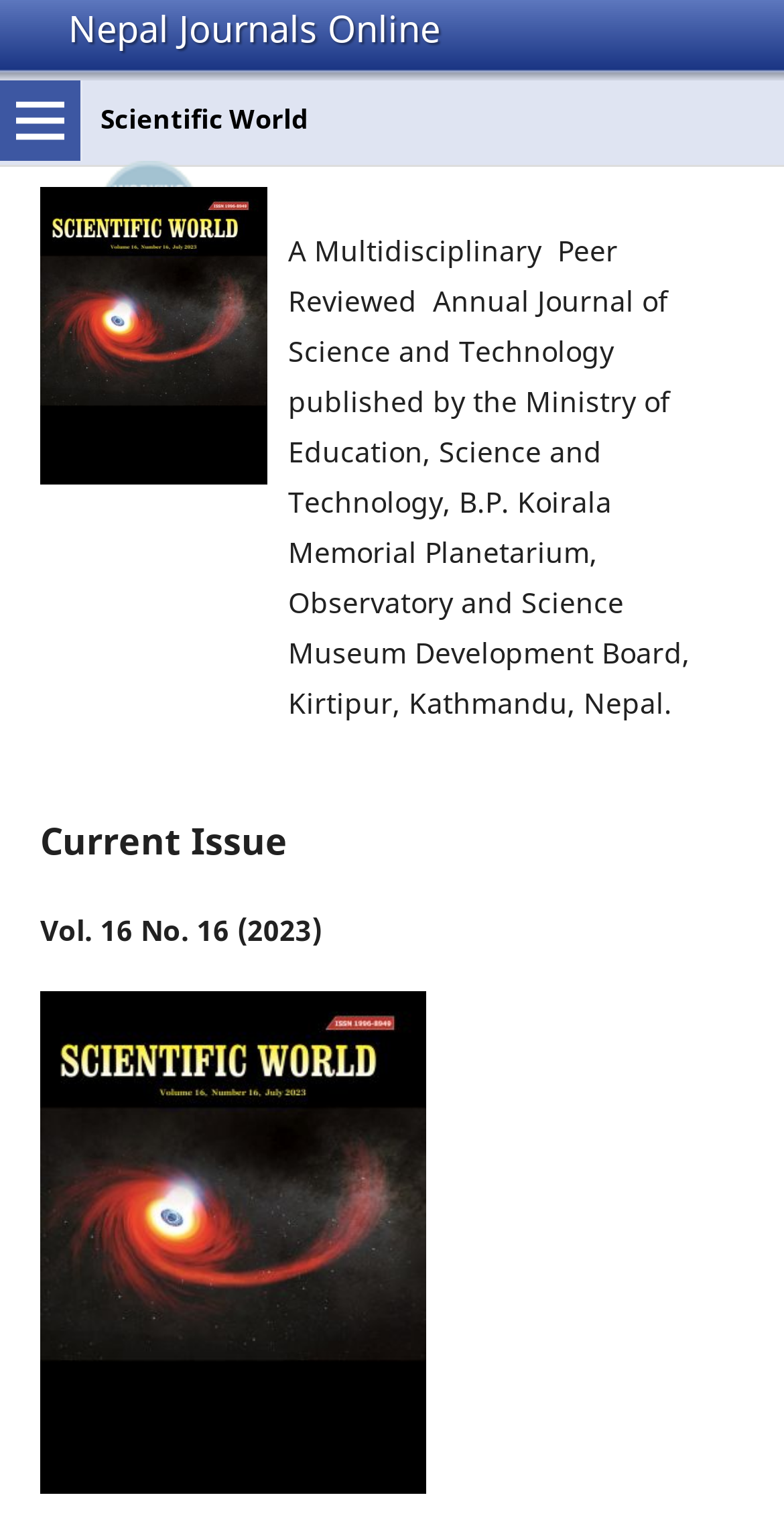Explain the webpage in detail.

The webpage is titled "Scientific World" and has a prominent link to "Nepal Journals Online" located at the top left corner. To the right of this link is a button labeled "Open Menu". Below these elements, there is a link to "Scientific World" itself, followed by a link to a journal rating, which includes an image of the rating and a description of the journal's rating.

Below these links, there is a block of text that describes the journal, stating that it is a multidisciplinary, peer-reviewed annual journal of science and technology published by the Ministry of Education, Science and Technology in Nepal.

Further down the page, there is a heading labeled "Current Issue", followed by a text element indicating that the current issue is Volume 16, Number 16, from 2023. To the right of this text, there is a link to the cover of the current issue, which includes an image of the cover.